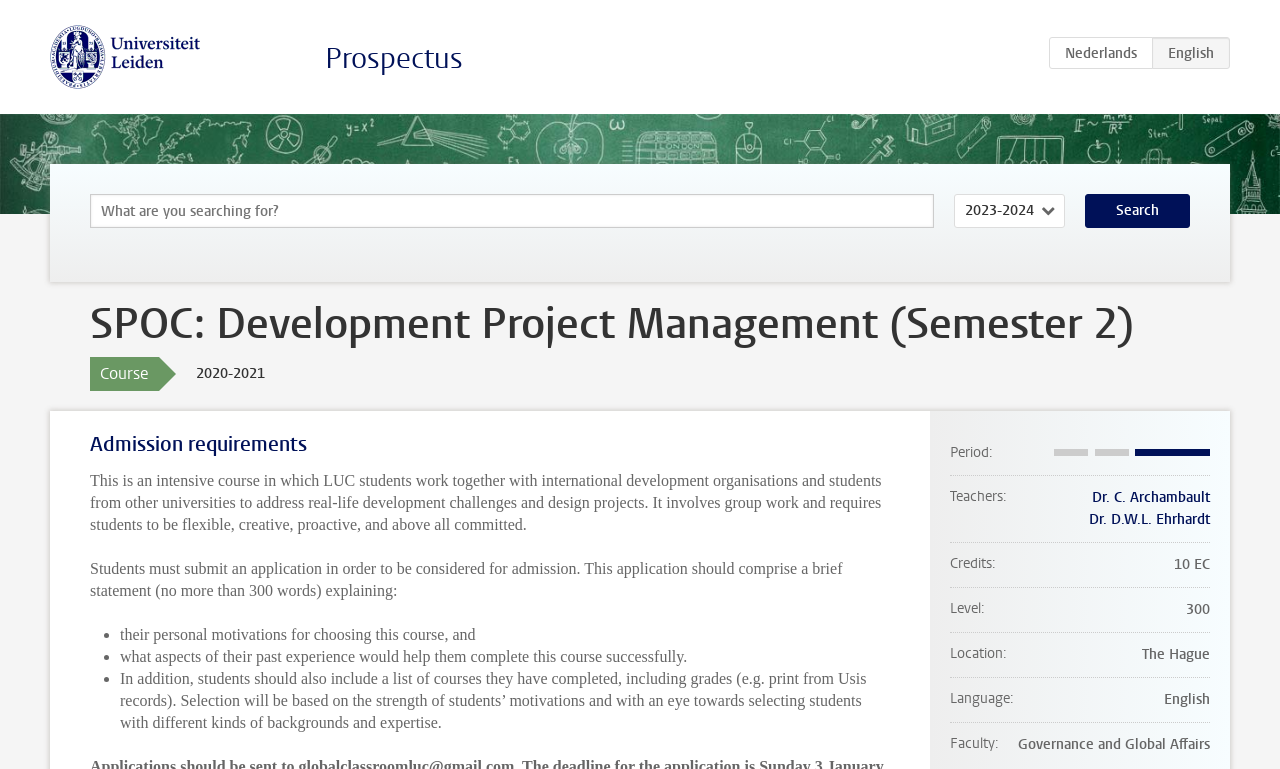Determine the bounding box for the described HTML element: "Dr. D.W.L. Ehrhardt". Ensure the coordinates are four float numbers between 0 and 1 in the format [left, top, right, bottom].

[0.851, 0.663, 0.945, 0.688]